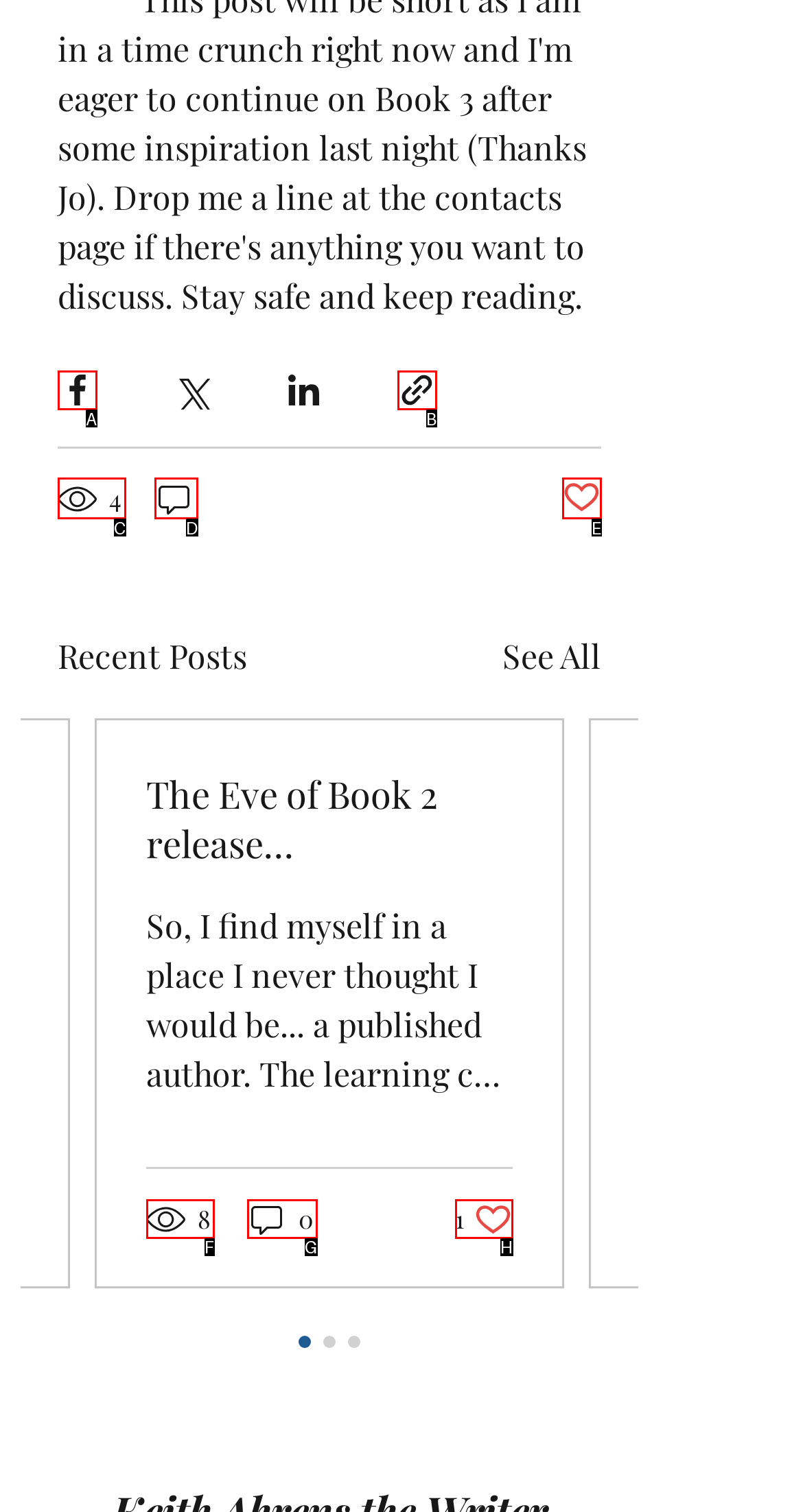Determine the option that best fits the description: 4
Reply with the letter of the correct option directly.

C